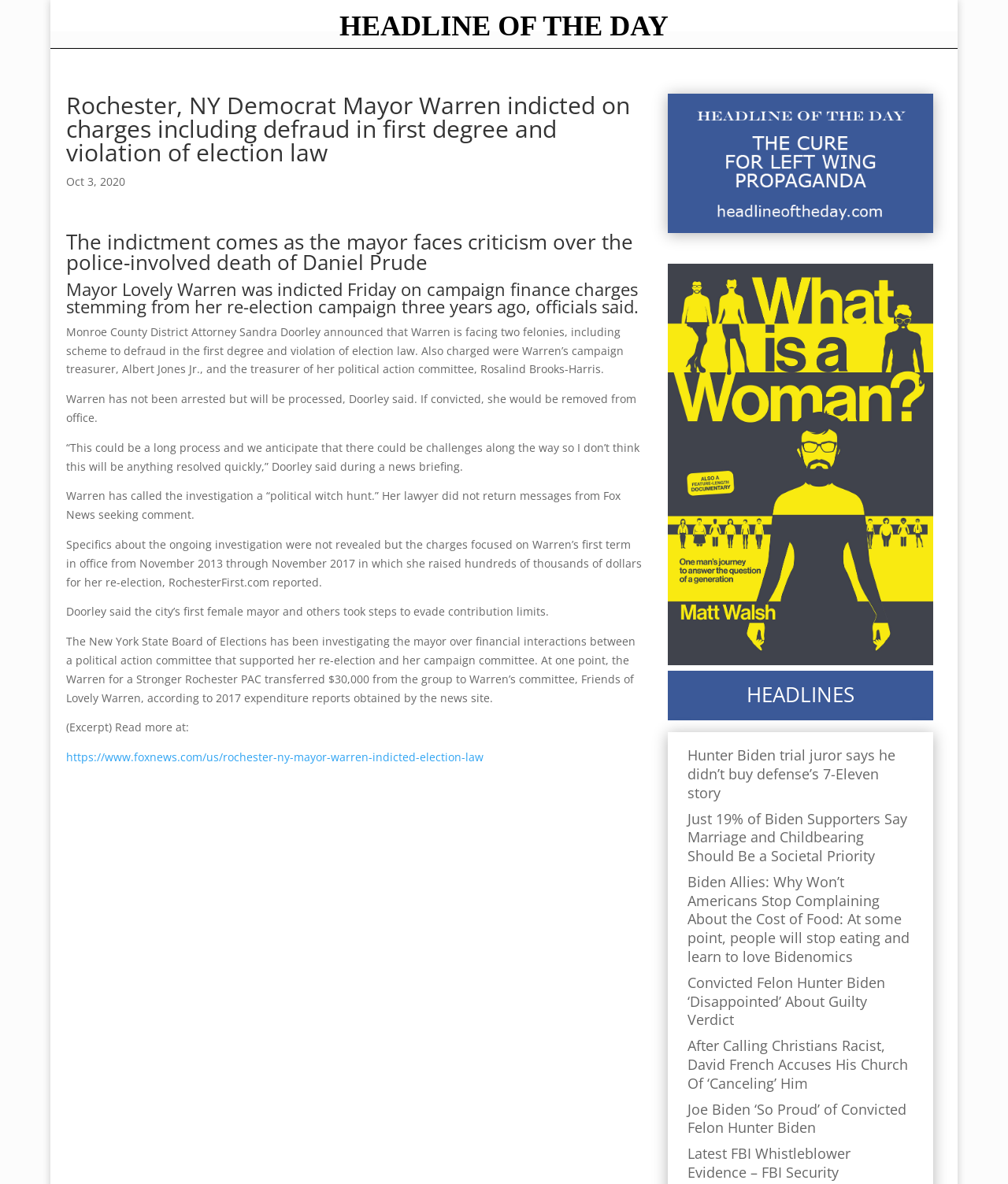Explain the webpage's layout and main content in detail.

The webpage appears to be a news article page, with a focus on a specific news story about Rochester, NY Democrat Mayor Warren being indicted on charges including defraud in the first degree and violation of election law. 

At the top of the page, there is a large heading "HEADLINE OF THE DAY" followed by a smaller heading with the title of the news article. Below this, there is an article section that takes up most of the page, containing several headings and paragraphs of text. The article is dated "Oct 3, 2020" and discusses the indictment of Mayor Warren, including the charges she faces and the investigation that led to her indictment.

The article is divided into several sections, with headings that summarize the content of each section. The text is dense and informative, with quotes from officials and details about the investigation. There are no images within the article section, but there is a link to read more at the bottom of the article.

To the right of the article section, there is a sidebar with several links to other news articles, each with a heading that summarizes the content of the article. These links are arranged vertically, with the most recent or prominent articles at the top. Above the links, there is a heading "HEADLINES" that separates this section from the main article.

At the very top of the page, there is a small image, but its content is not described in the accessibility tree.